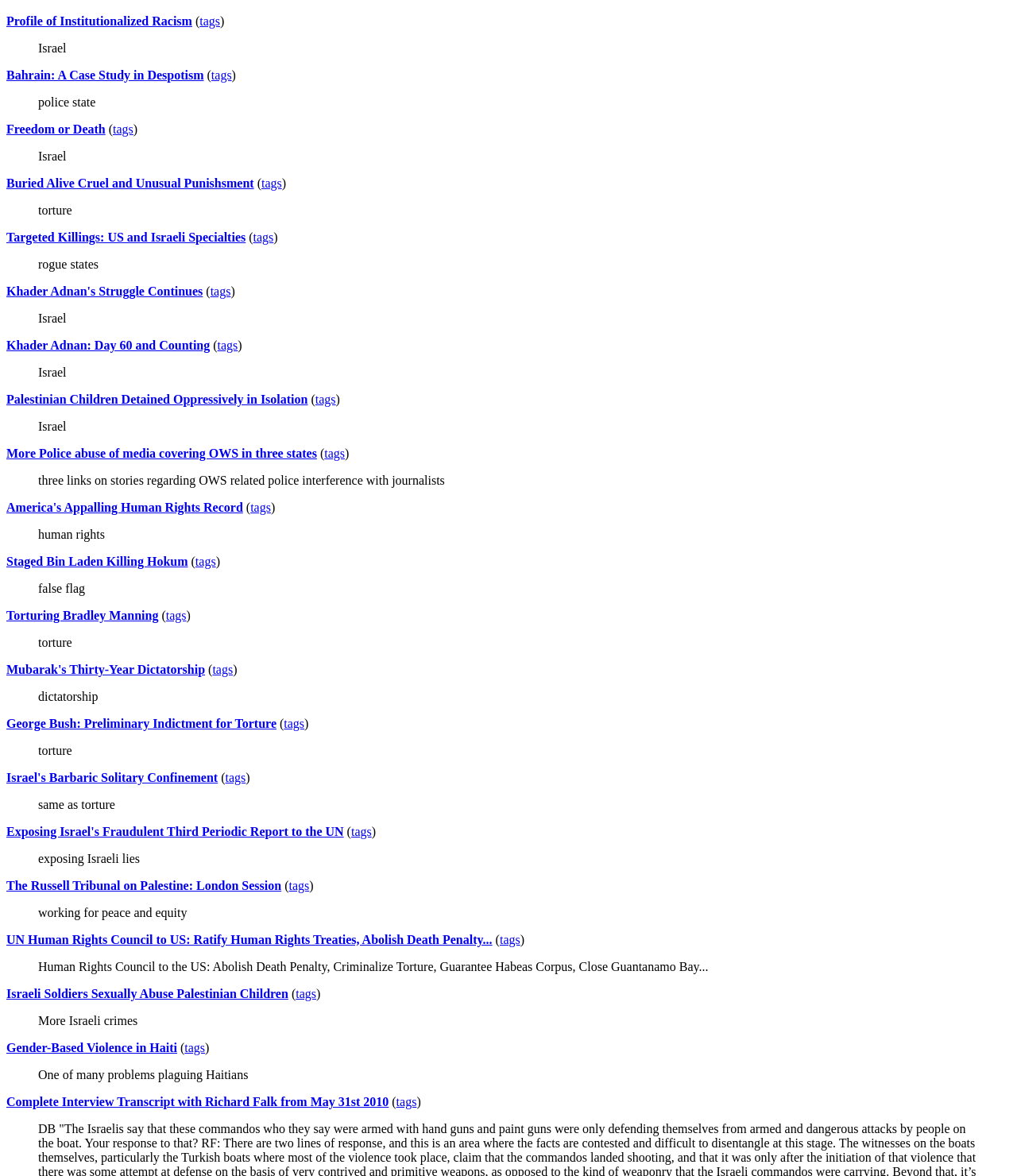Please specify the bounding box coordinates of the clickable region to carry out the following instruction: "Visit the page 'Bahrain: A Case Study in Despotism'". The coordinates should be four float numbers between 0 and 1, in the format [left, top, right, bottom].

[0.006, 0.058, 0.2, 0.07]